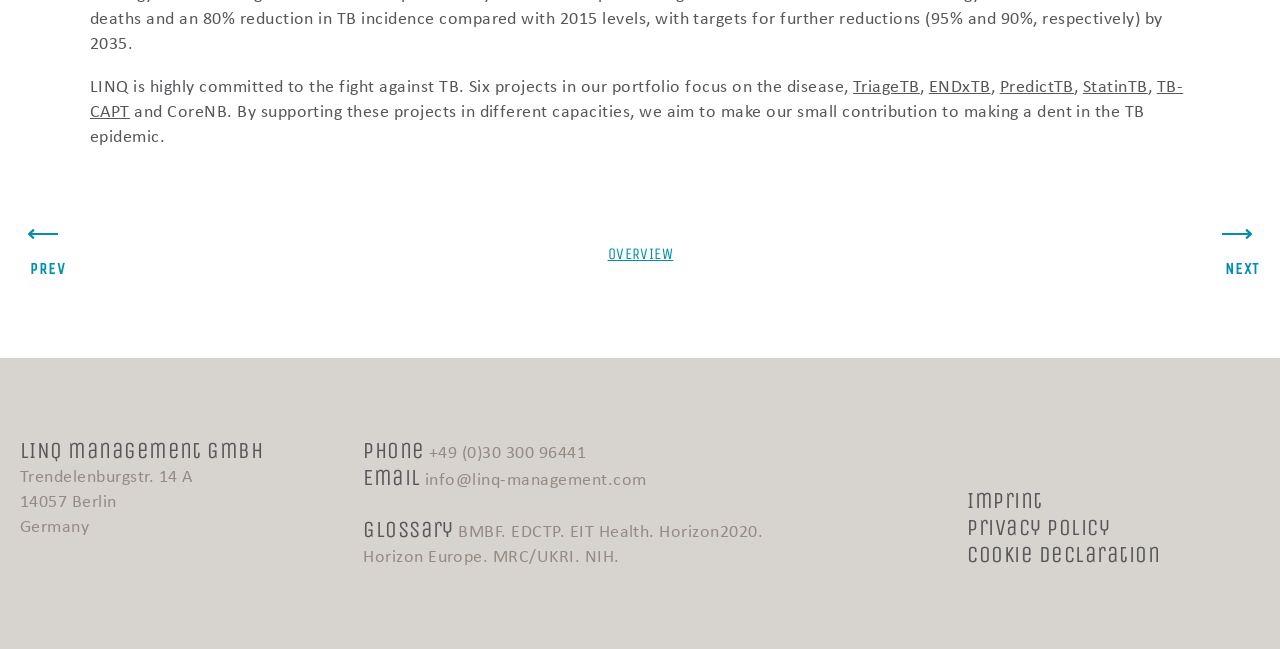Give a one-word or phrase response to the following question: How many projects focus on TB?

Six